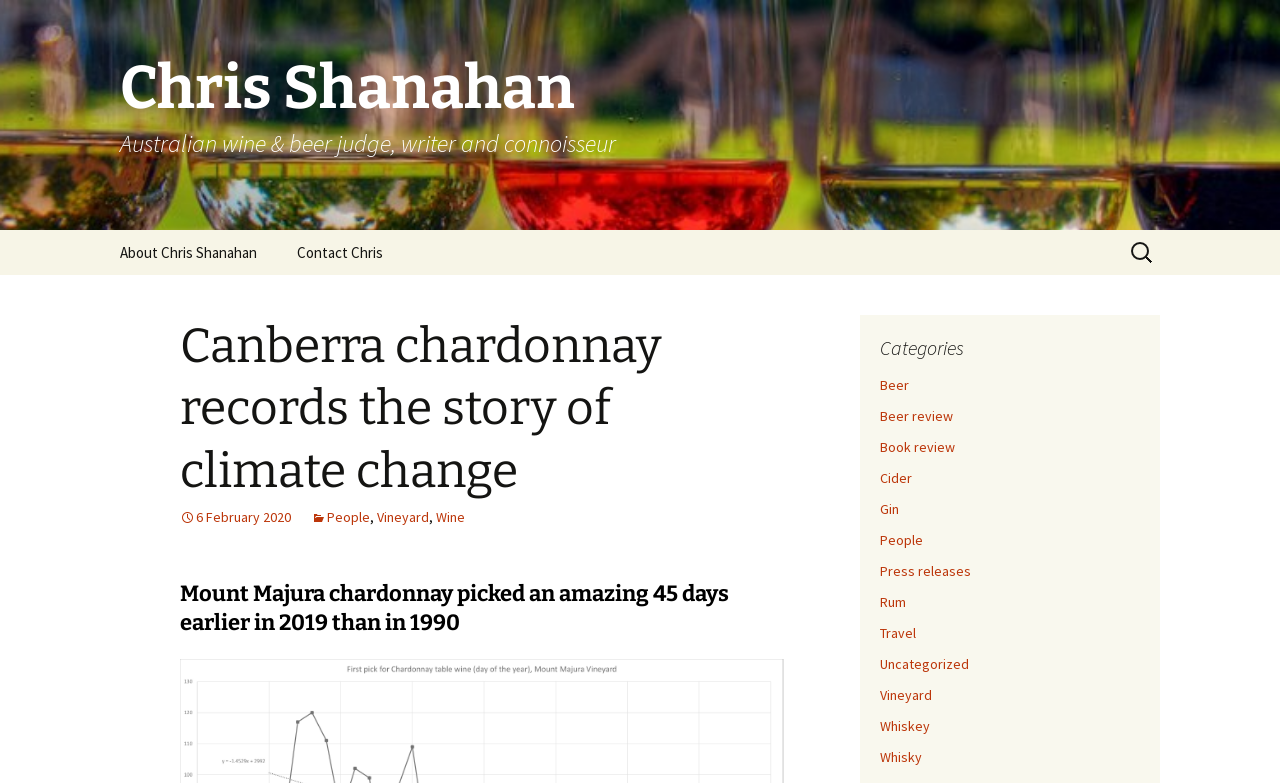Who is the author of the webpage?
Based on the screenshot, answer the question with a single word or phrase.

Chris Shanahan